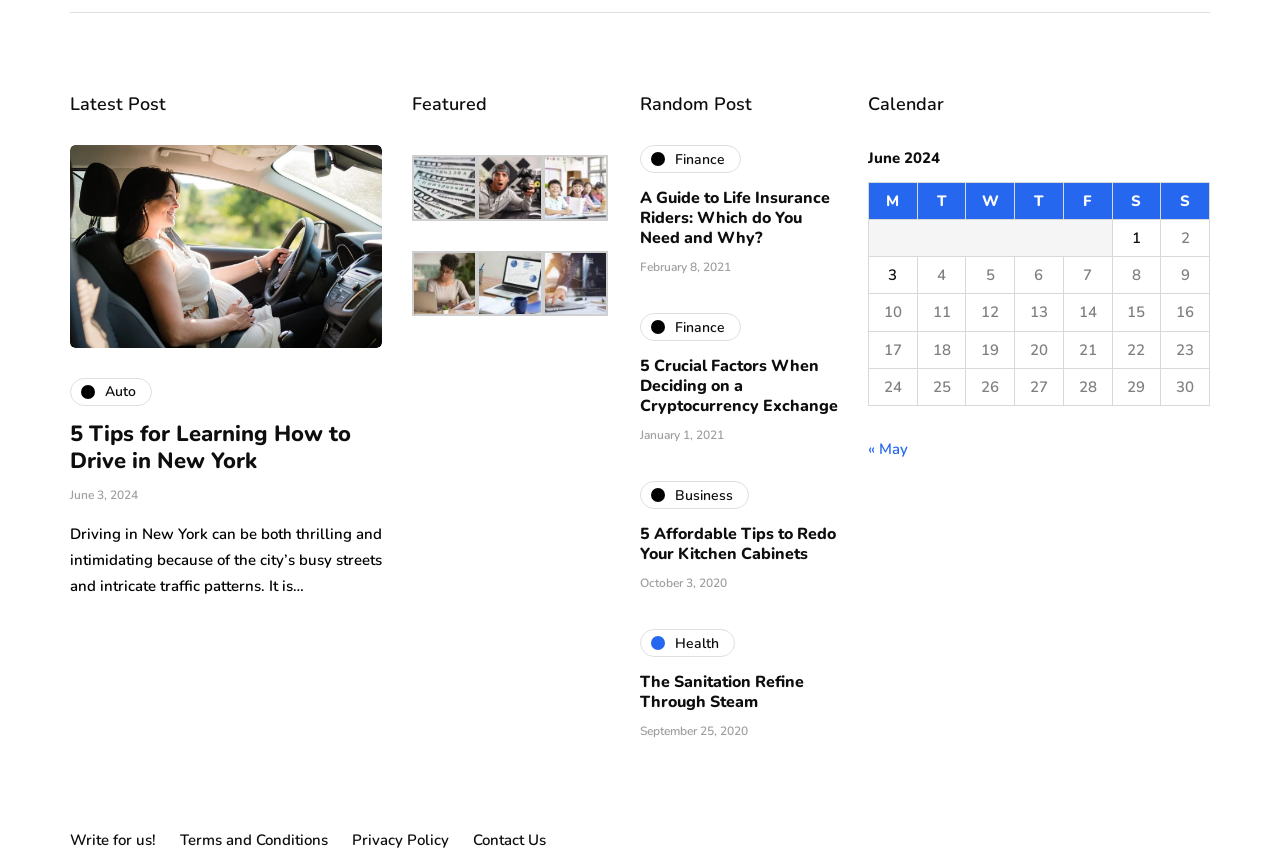Can you find the bounding box coordinates for the element that needs to be clicked to execute this instruction: "Click on 'Latest Post'"? The coordinates should be given as four float numbers between 0 and 1, i.e., [left, top, right, bottom].

[0.055, 0.108, 0.298, 0.134]